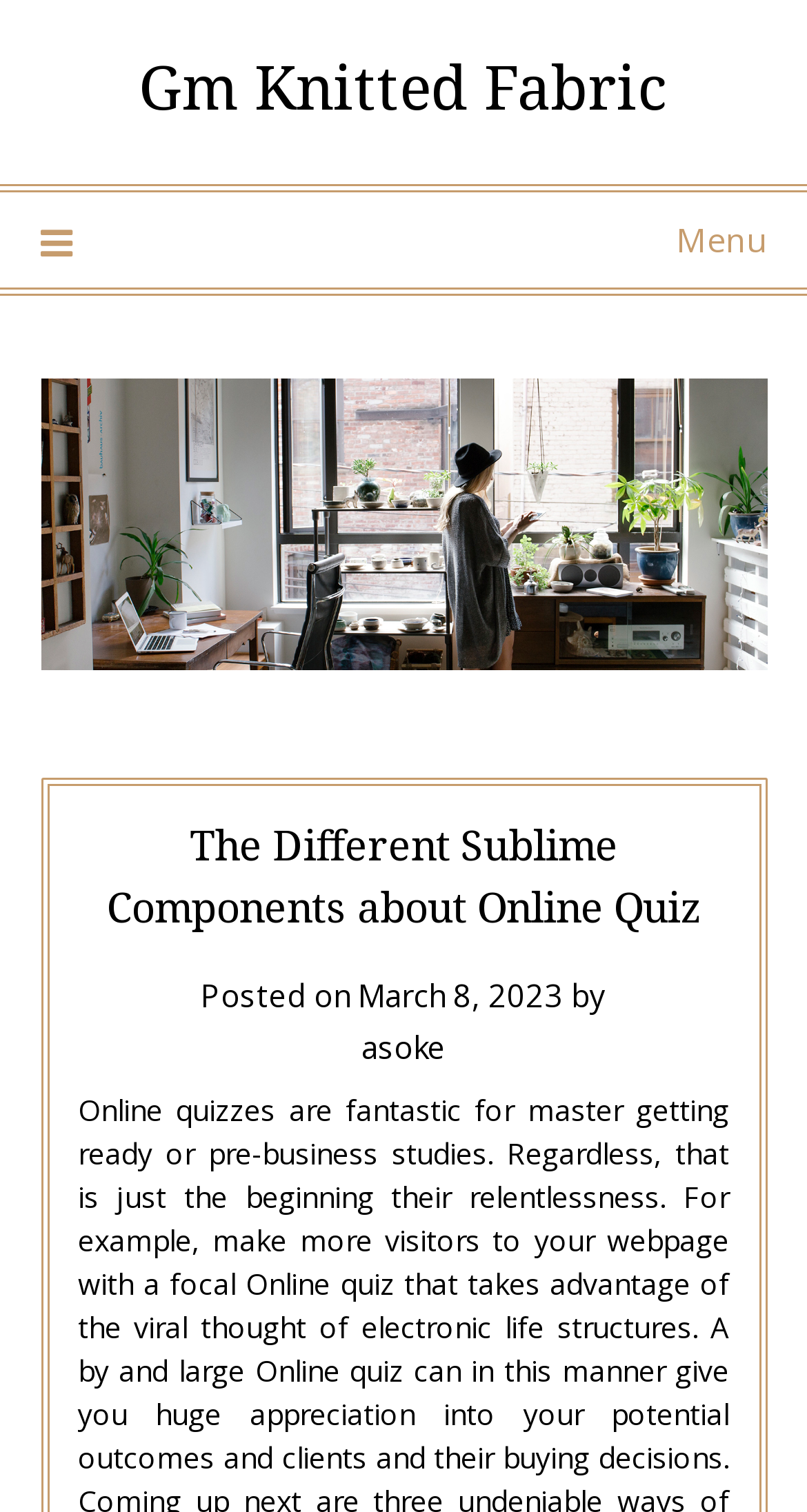Who is the author of the latest article?
Refer to the screenshot and respond with a concise word or phrase.

asoke